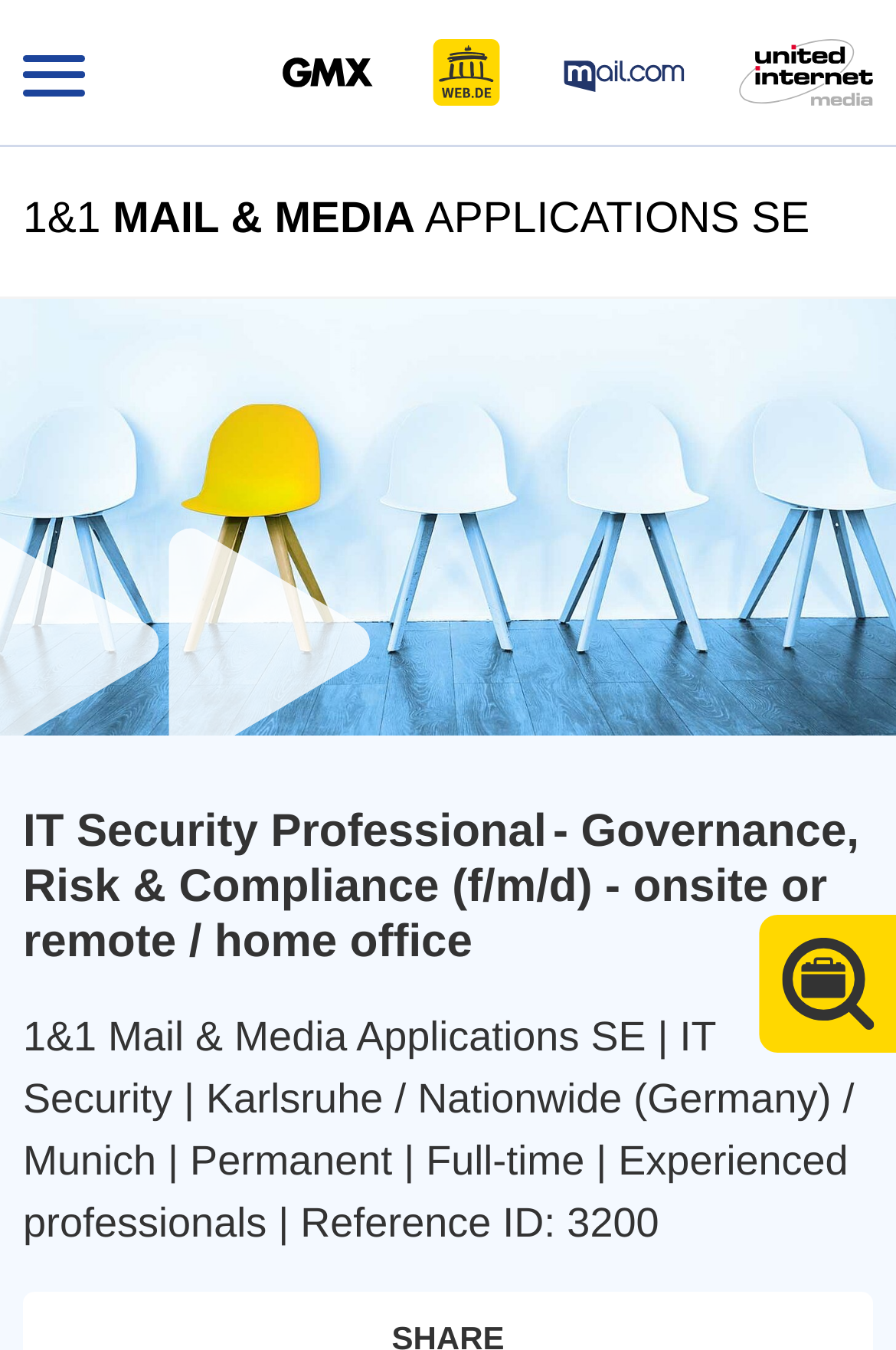Answer briefly with one word or phrase:
What is the type of job?

Permanent Full-time